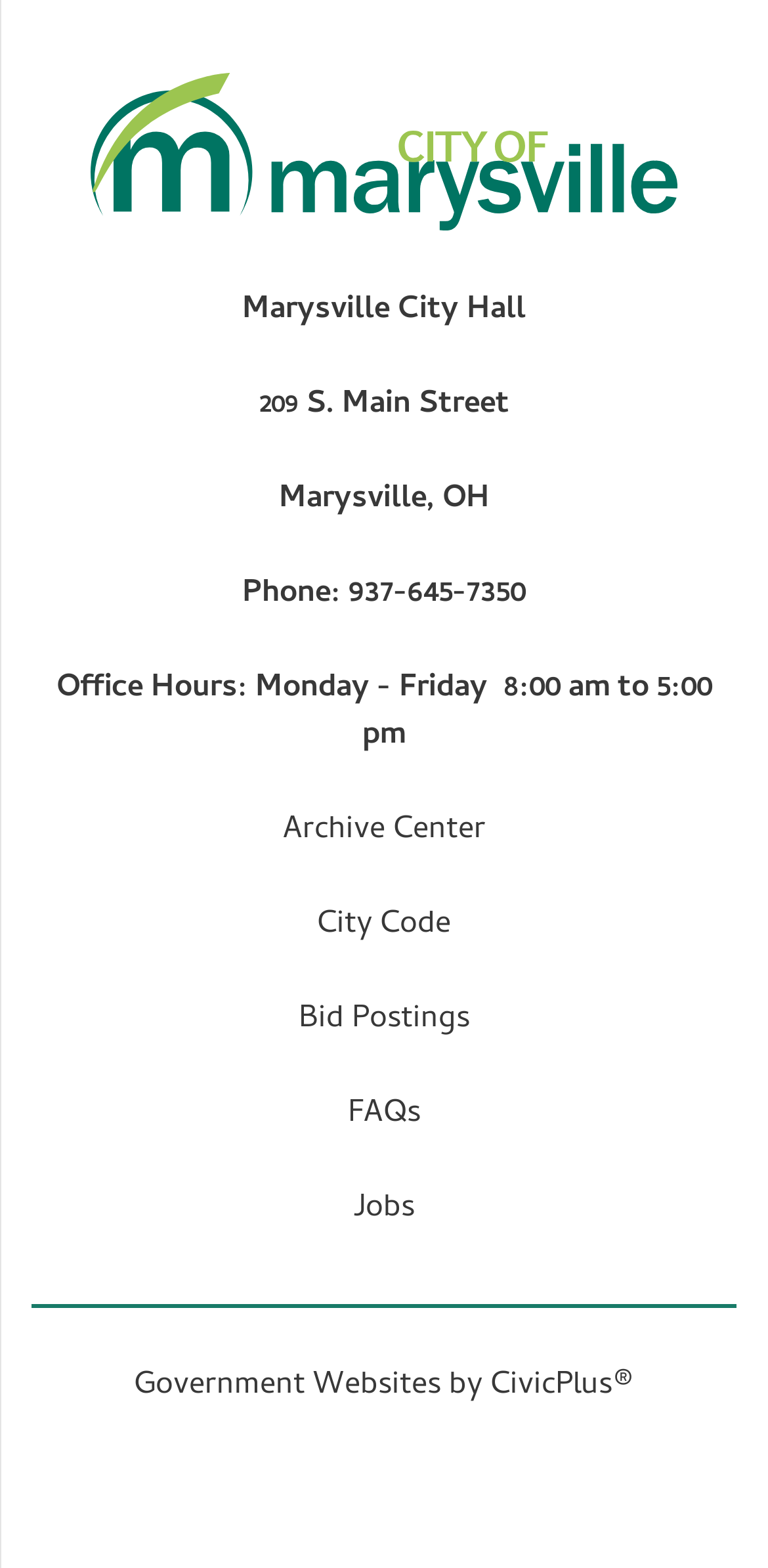Find the bounding box coordinates of the UI element according to this description: "Archive Center".

[0.368, 0.514, 0.632, 0.546]